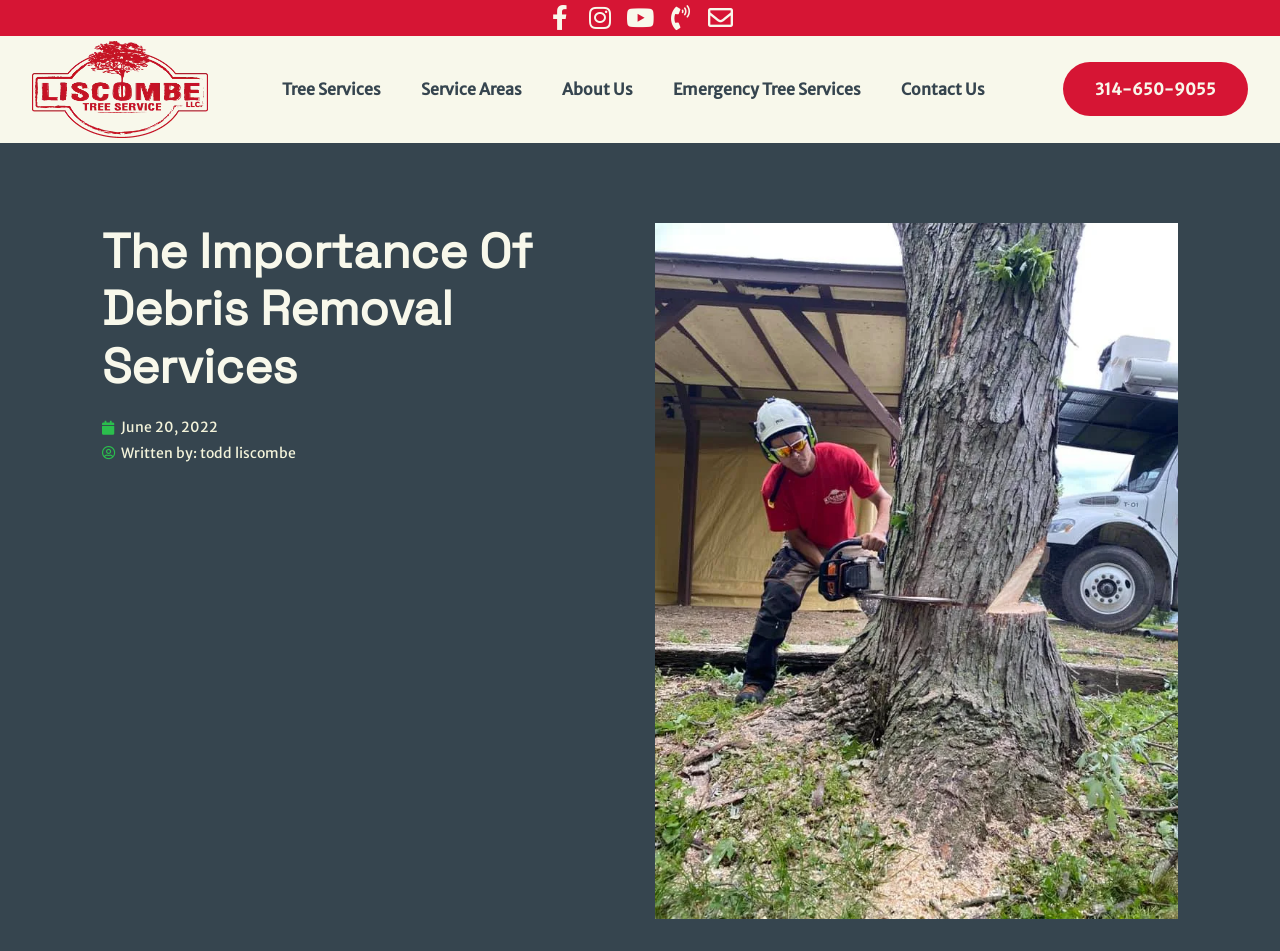Give a detailed account of the webpage.

The webpage is about the importance of professional debris removal services, specifically highlighting the benefits of hiring experts for property maintenance. 

At the top of the page, there are six small links aligned horizontally, followed by a larger link with the company name "Liscombe Tree Service St Charles St Louis" accompanied by an image of the same name. 

Below this section, there are four main navigation links: "Tree Services", "About Us", "Emergency Tree Services", and "Contact Us", which are positioned horizontally across the page. 

To the right of these links, there is a phone number "314-650-9055" displayed as a link. 

The main content of the page starts with a heading "The Importance Of Debris Removal Services", which is centered on the page. 

Below the heading, there is a link indicating the date "June 20, 2022", followed by a link with the author's name "Written by: todd liscombe". 

The main content area also features a large image titled "Experienced Professional Tree Removal Services", which takes up most of the lower section of the page.